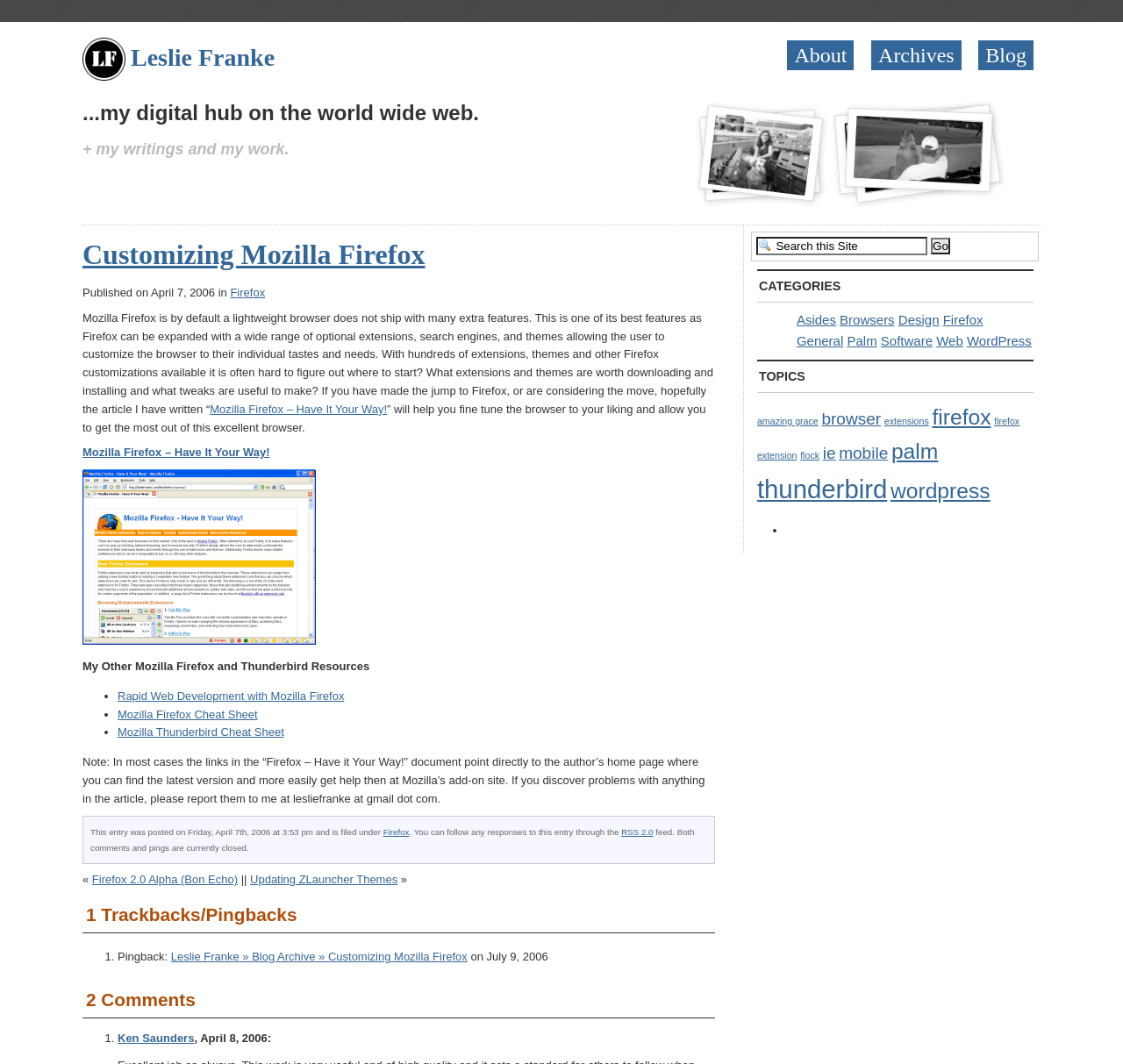Analyze the image and give a detailed response to the question:
How many trackbacks or pingbacks are there?

The number of trackbacks or pingbacks can be found by looking at the heading element that says '1 Trackbacks/Pingbacks'. This heading is followed by a list of trackbacks or pingbacks, and there is only one item in the list.